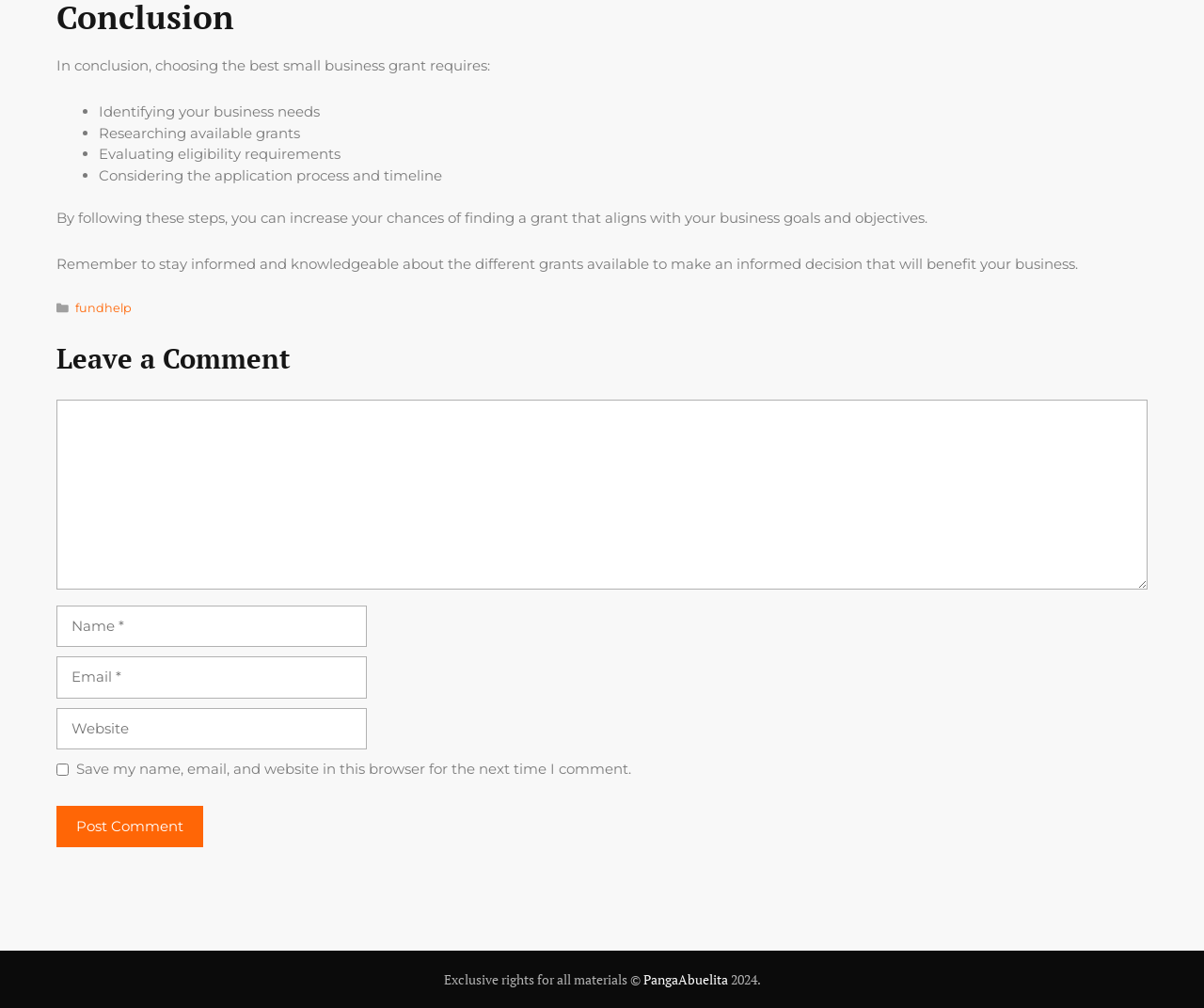Please provide the bounding box coordinate of the region that matches the element description: parent_node: Comment name="author" placeholder="Name *". Coordinates should be in the format (top-left x, top-left y, bottom-right x, bottom-right y) and all values should be between 0 and 1.

[0.047, 0.6, 0.305, 0.642]